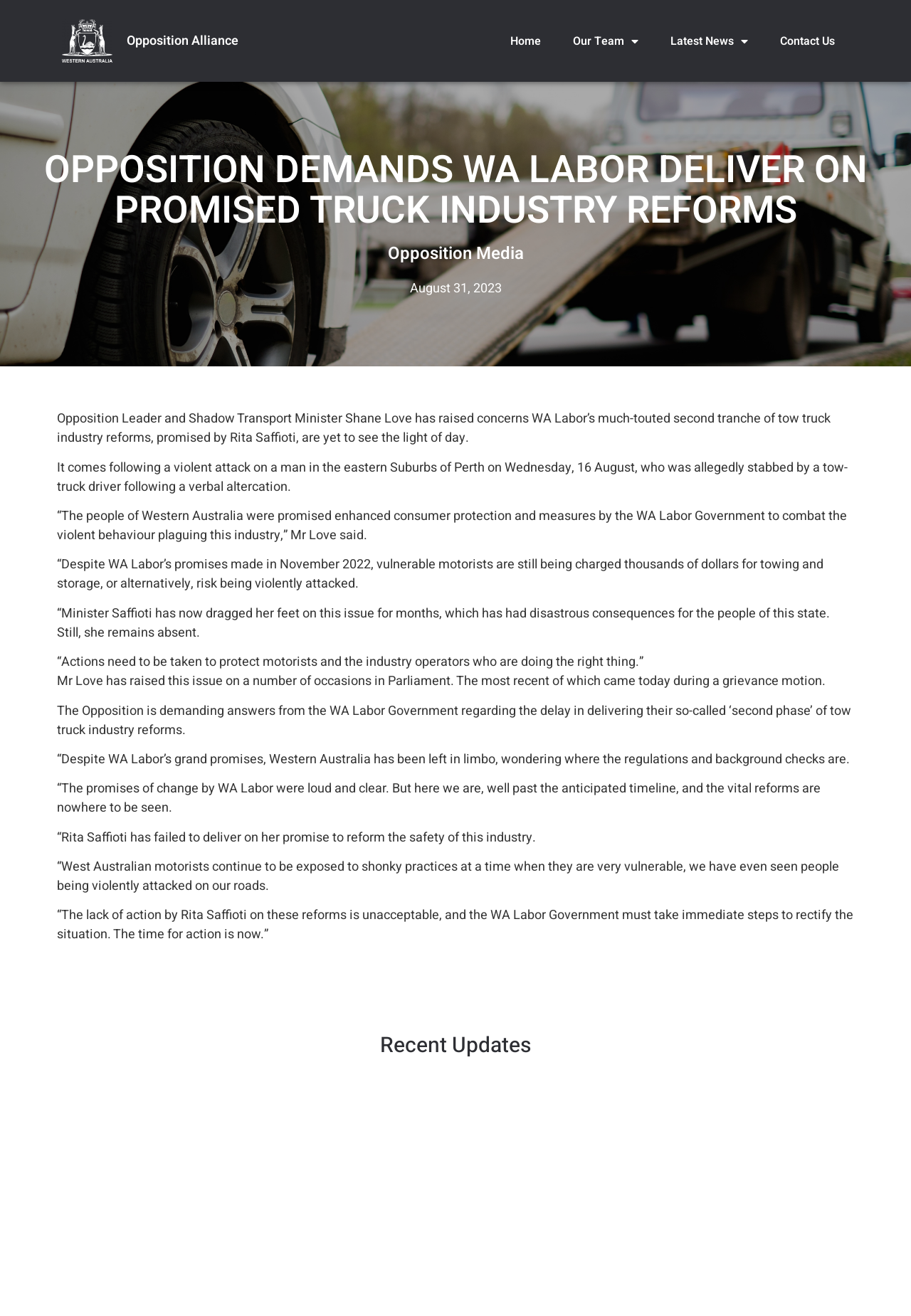Find the bounding box of the UI element described as follows: "Latest News".

[0.72, 0.023, 0.837, 0.039]